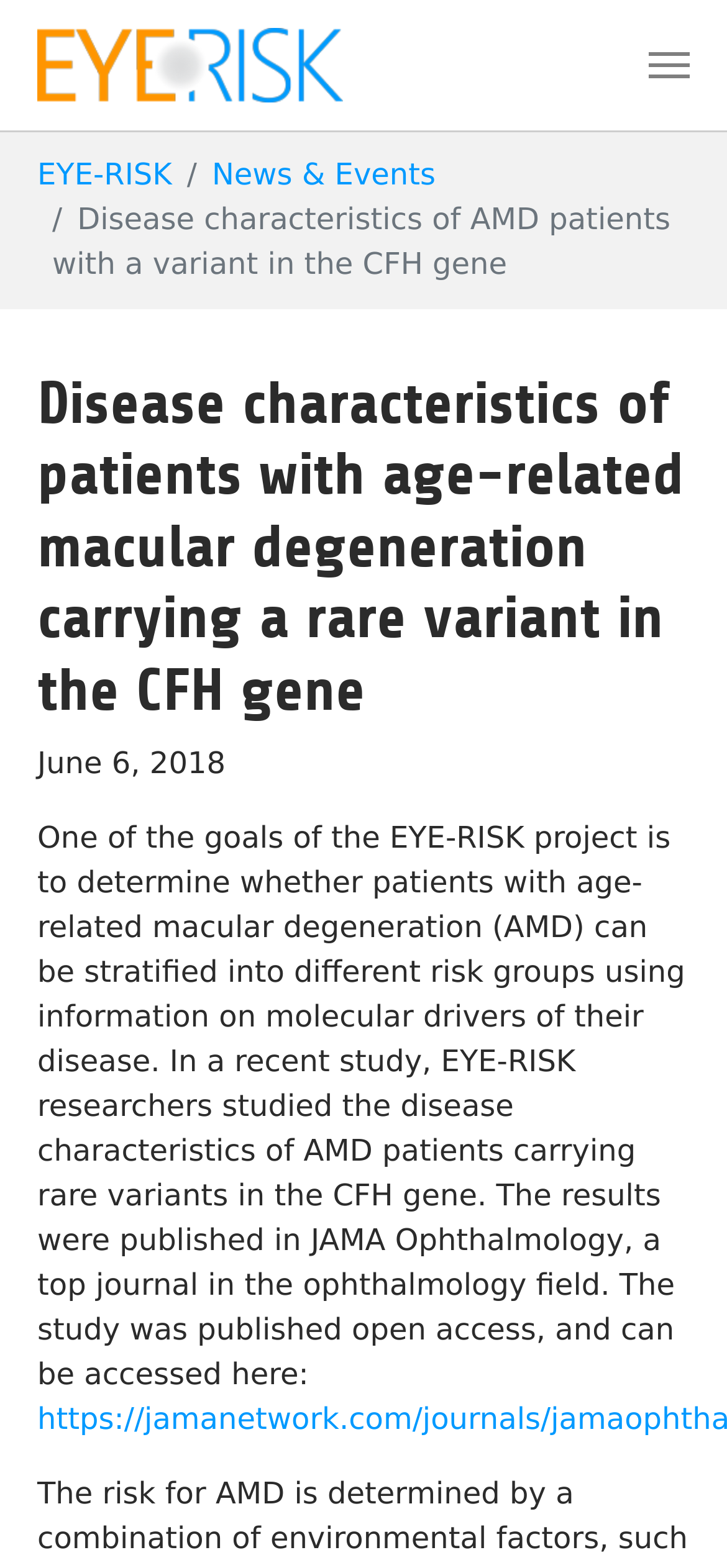When was the study published?
Give a one-word or short phrase answer based on the image.

June 6, 2018